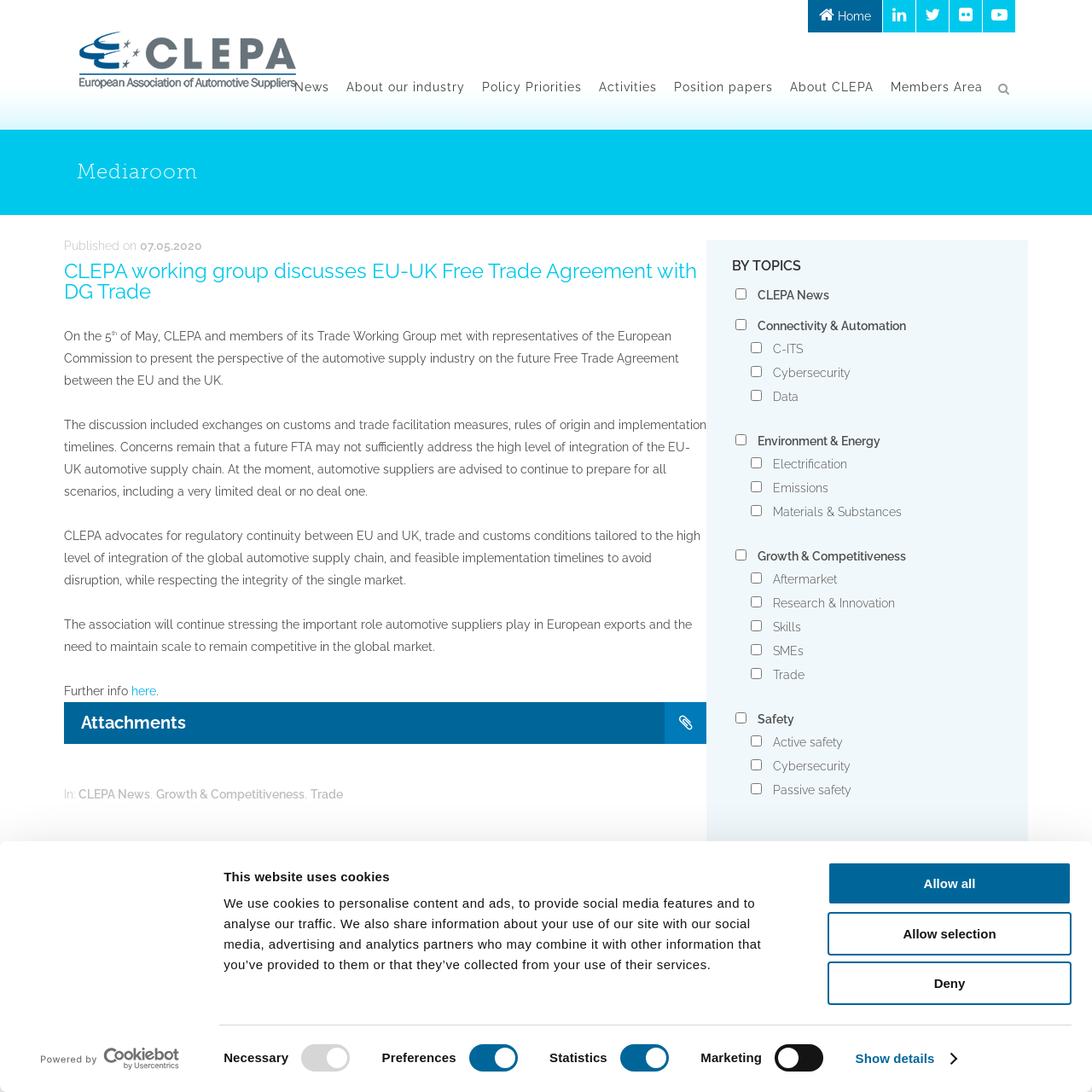Please specify the bounding box coordinates of the clickable region to carry out the following instruction: "Search for something". The coordinates should be four float numbers between 0 and 1, in the format [left, top, right, bottom].

[0.08, 0.012, 0.861, 0.027]